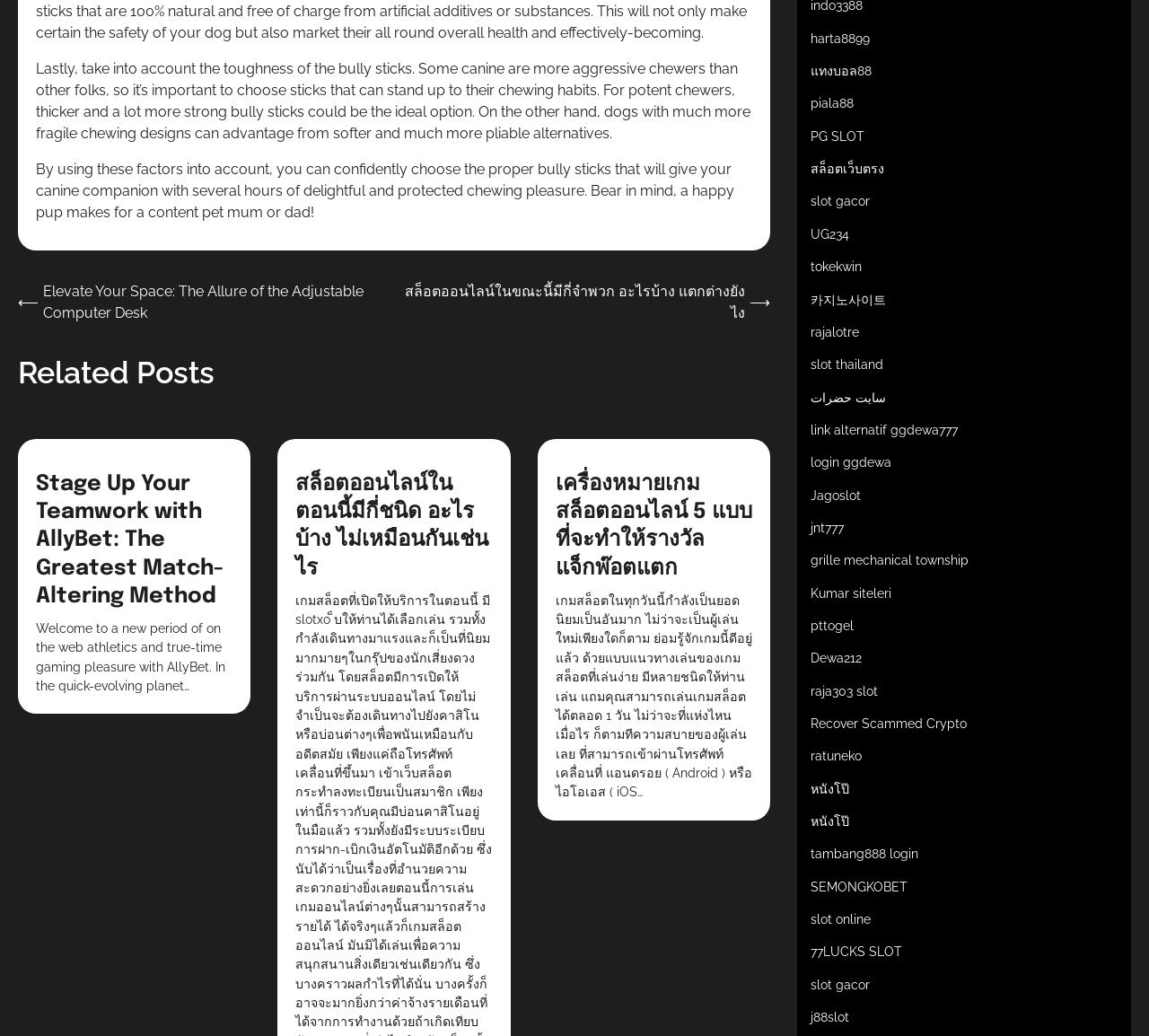Please specify the bounding box coordinates of the area that should be clicked to accomplish the following instruction: "Click on the 'harta8899' link". The coordinates should consist of four float numbers between 0 and 1, i.e., [left, top, right, bottom].

[0.705, 0.03, 0.757, 0.044]